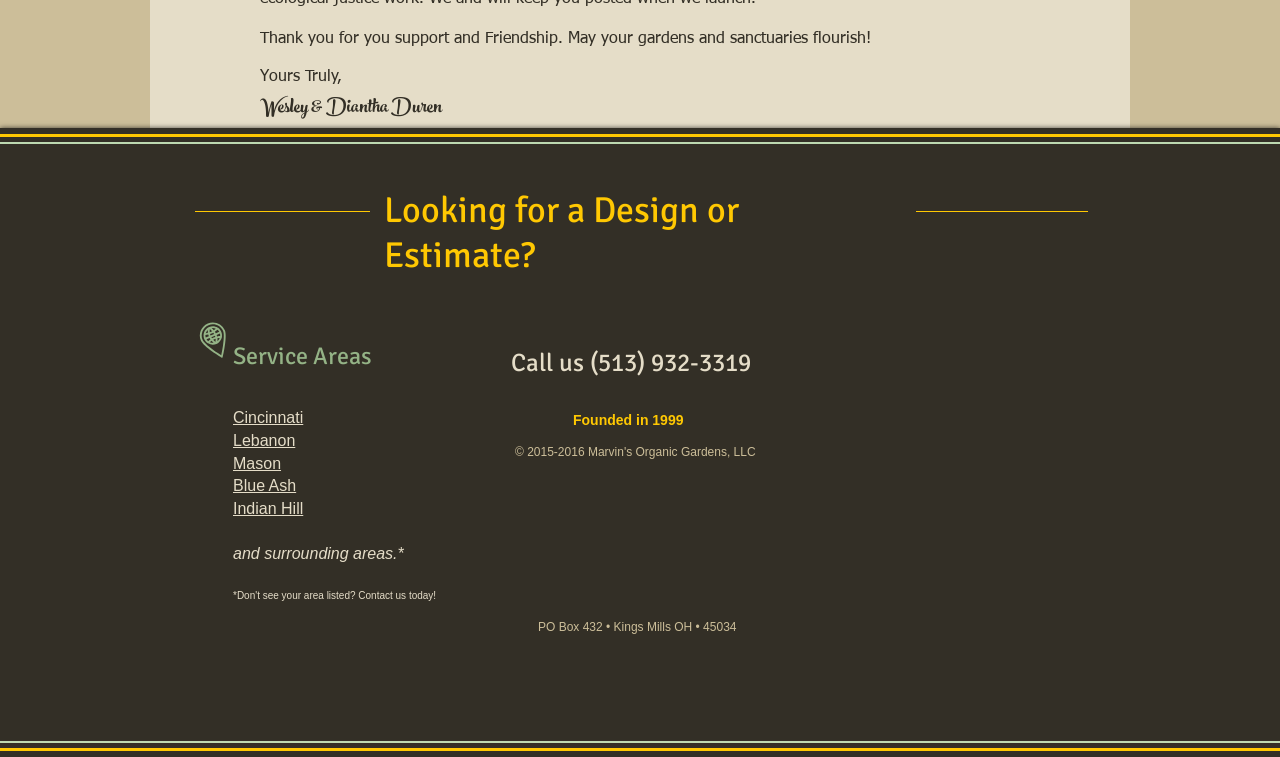Please locate the bounding box coordinates for the element that should be clicked to achieve the following instruction: "Visit the Facebook page". Ensure the coordinates are given as four float numbers between 0 and 1, i.e., [left, top, right, bottom].

[0.441, 0.874, 0.477, 0.934]